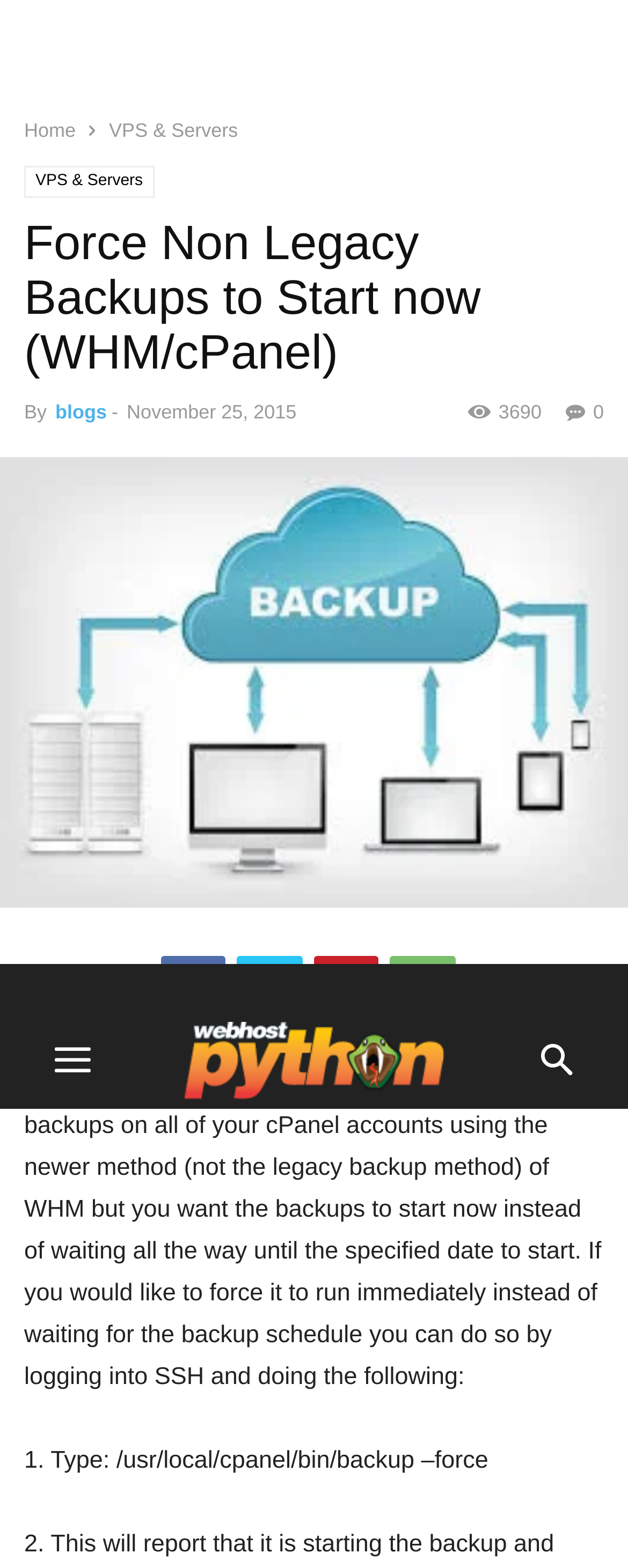Indicate the bounding box coordinates of the element that must be clicked to execute the instruction: "Click the Home link". The coordinates should be given as four float numbers between 0 and 1, i.e., [left, top, right, bottom].

[0.038, 0.076, 0.121, 0.09]